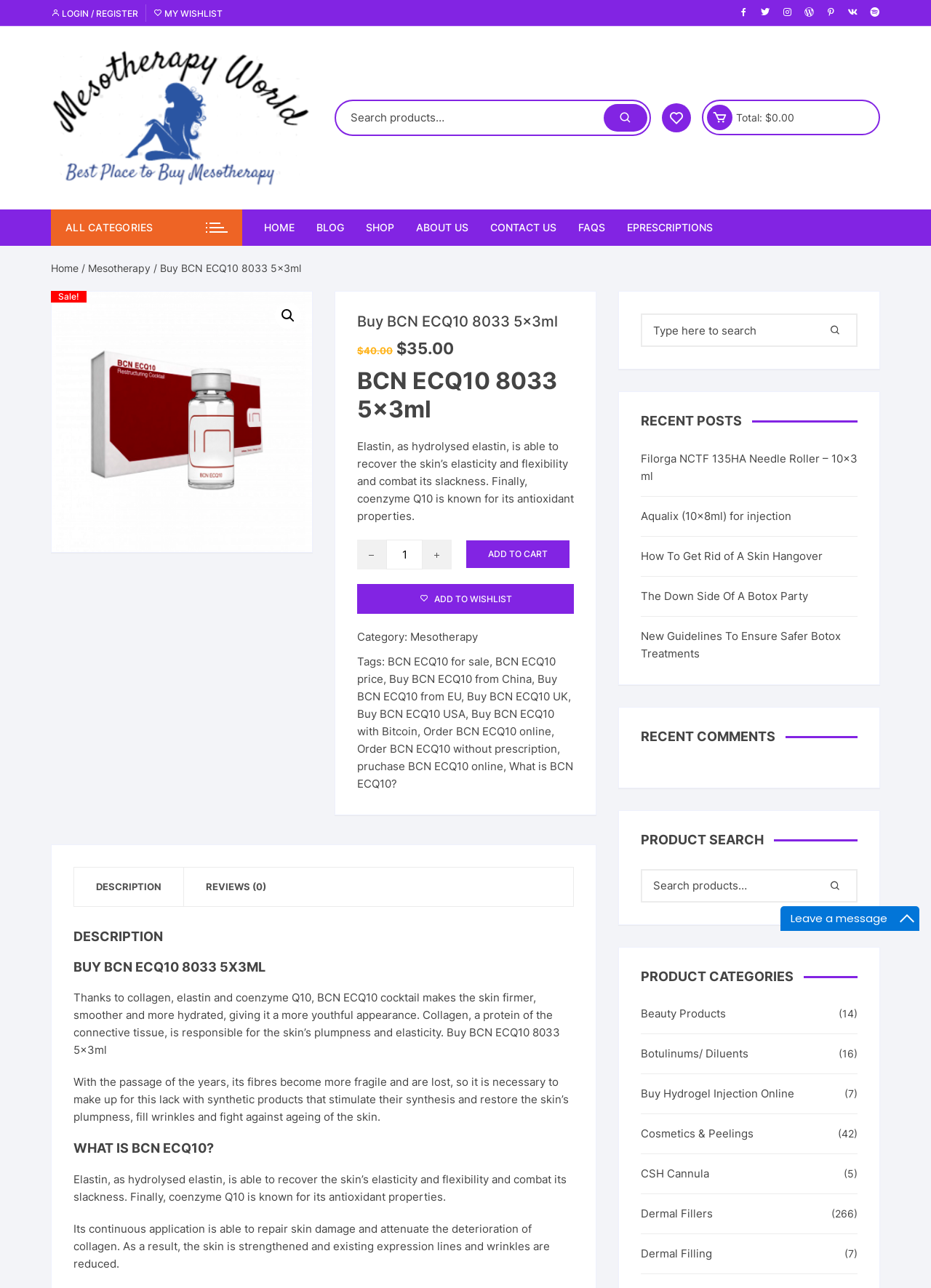Utilize the information from the image to answer the question in detail:
What is the function of the 'ADD TO CART' button?

I inferred the function of the 'ADD TO CART' button by its text and its location near the product price and description, which suggests that it is used to add the product to the shopping cart.